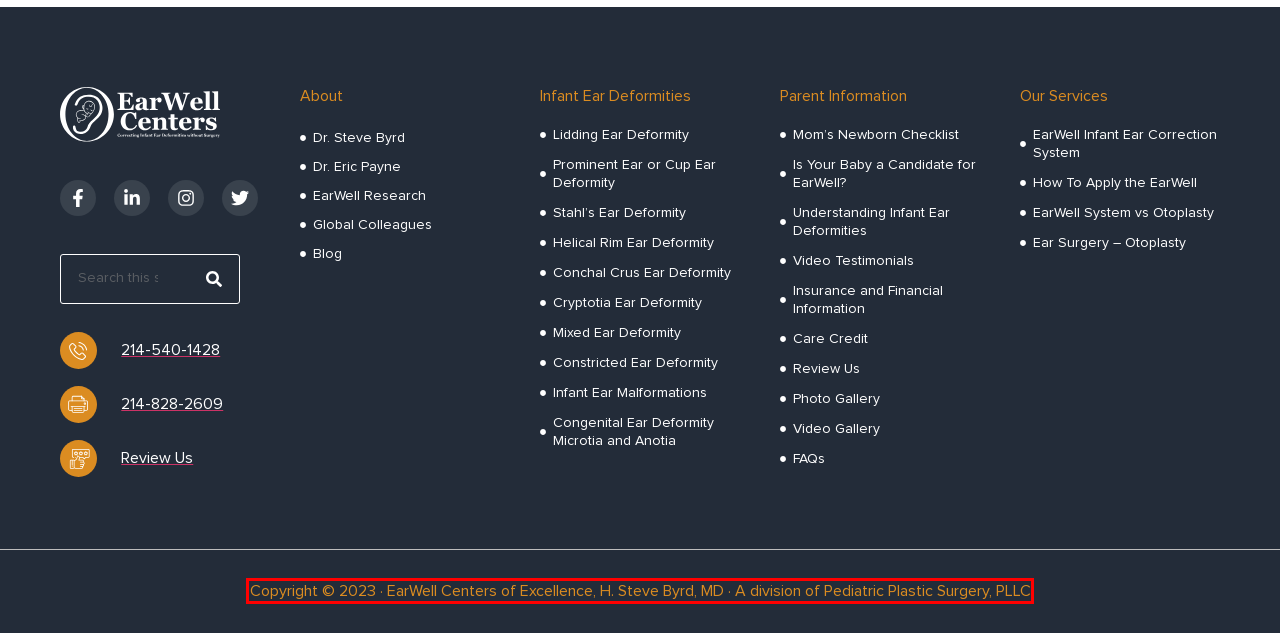You have a screenshot of a webpage, and there is a red bounding box around a UI element. Utilize OCR to extract the text within this red bounding box.

Copyright © 2023 · EarWell Centers of Excellence, H. Steve Byrd, MD · A division of Pediatric Plastic Surgery, PLLC